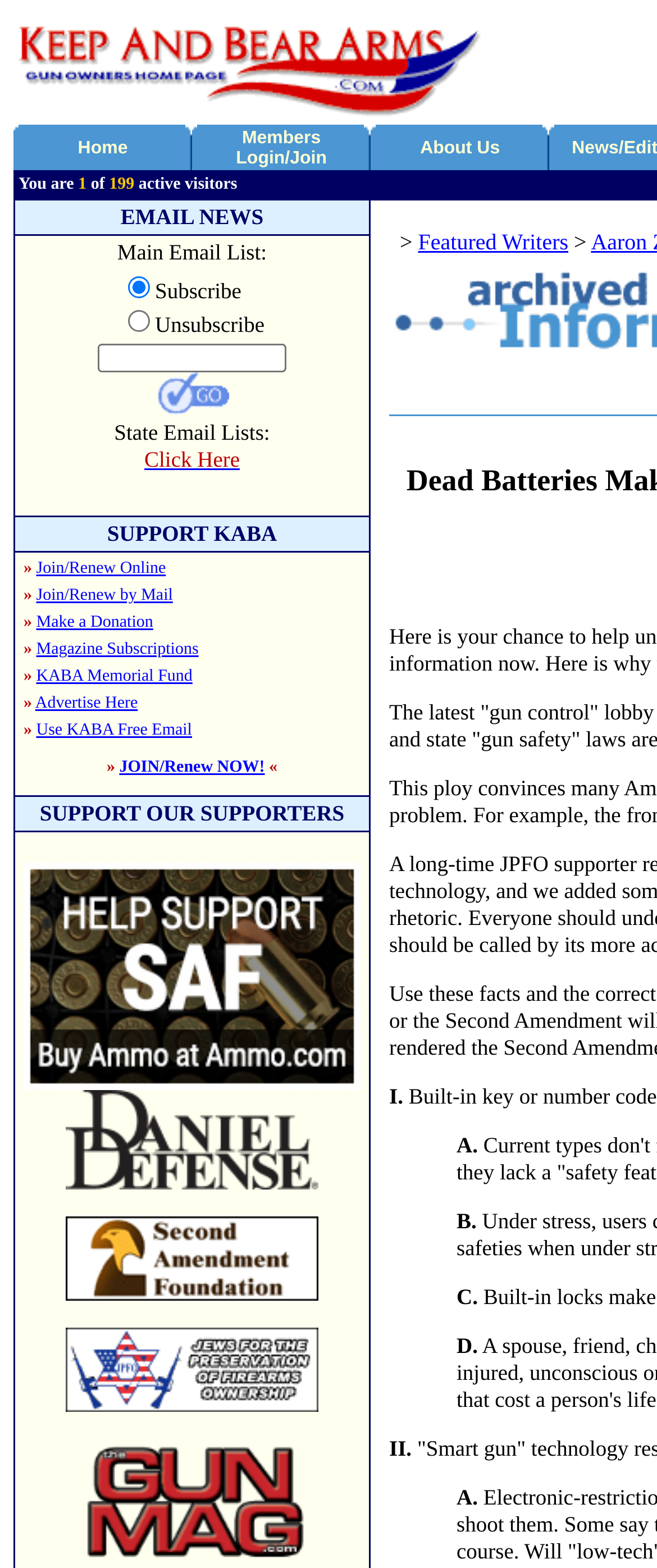Find the bounding box coordinates of the area to click in order to follow the instruction: "Click the 'About Us' link".

[0.639, 0.088, 0.761, 0.1]